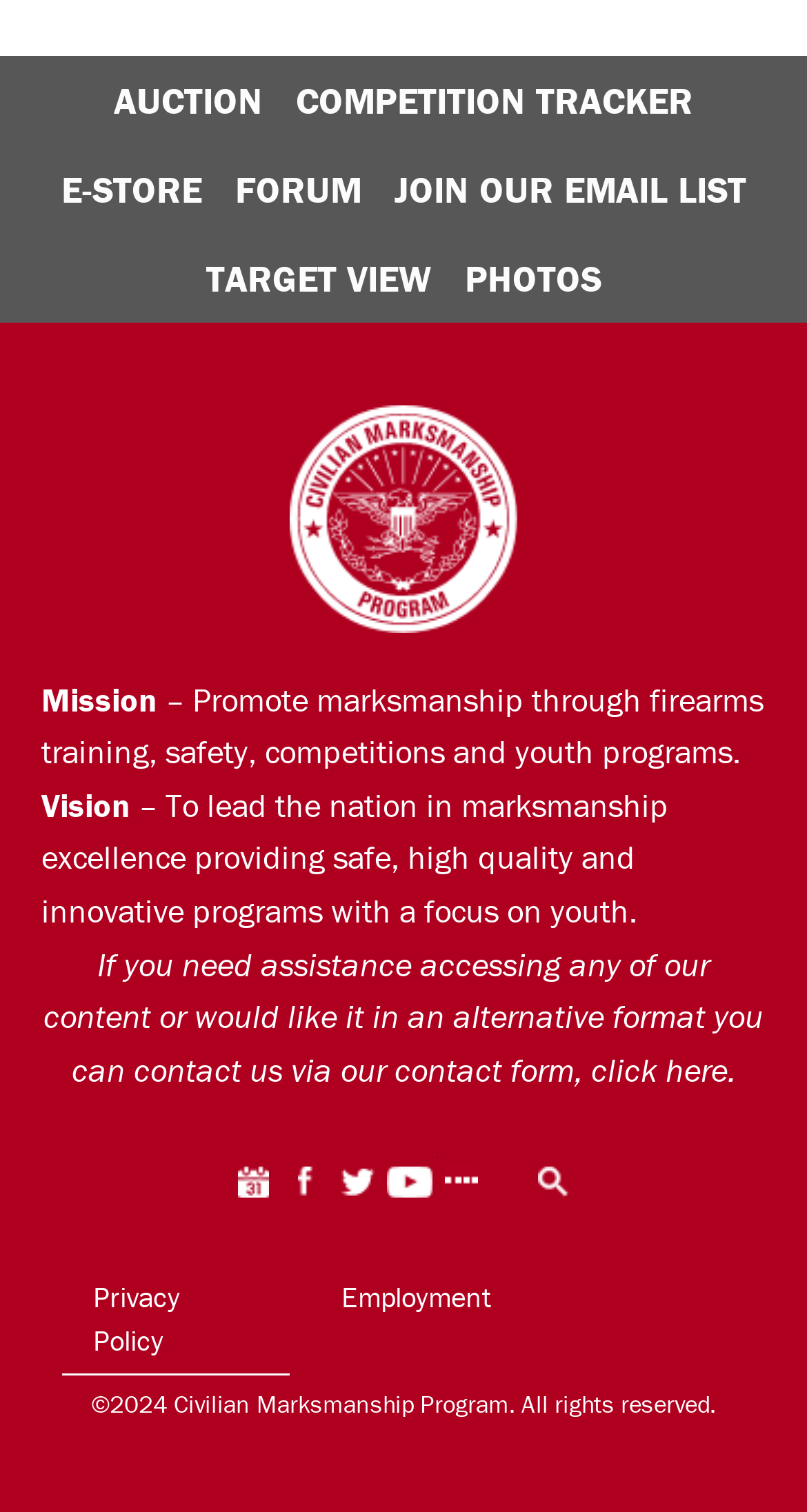Please identify the bounding box coordinates of the element that needs to be clicked to execute the following command: "Contact us via the contact form". Provide the bounding box using four float numbers between 0 and 1, formatted as [left, top, right, bottom].

[0.165, 0.693, 0.901, 0.721]